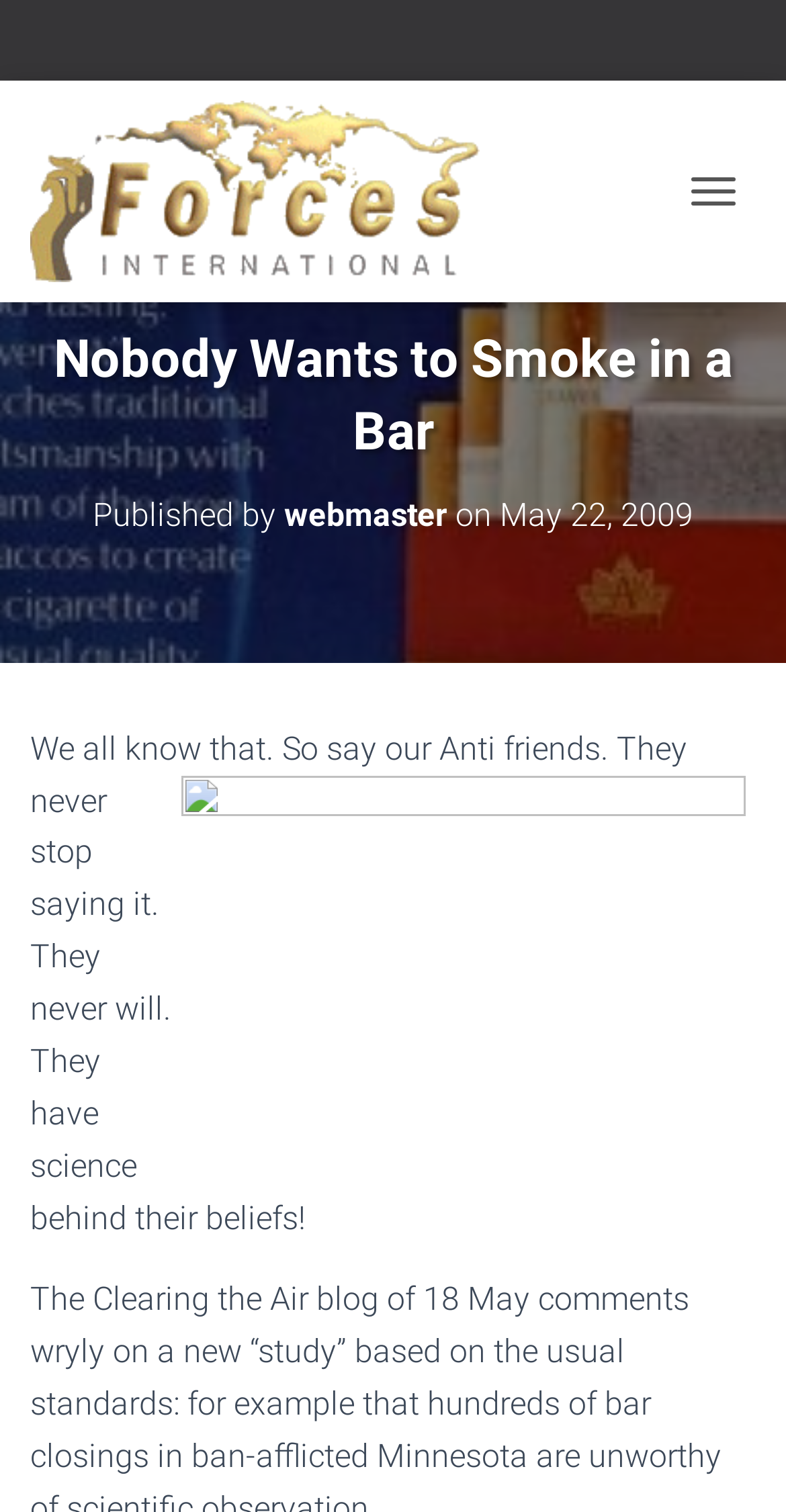Generate the text of the webpage's primary heading.

Nobody Wants to Smoke in a Bar